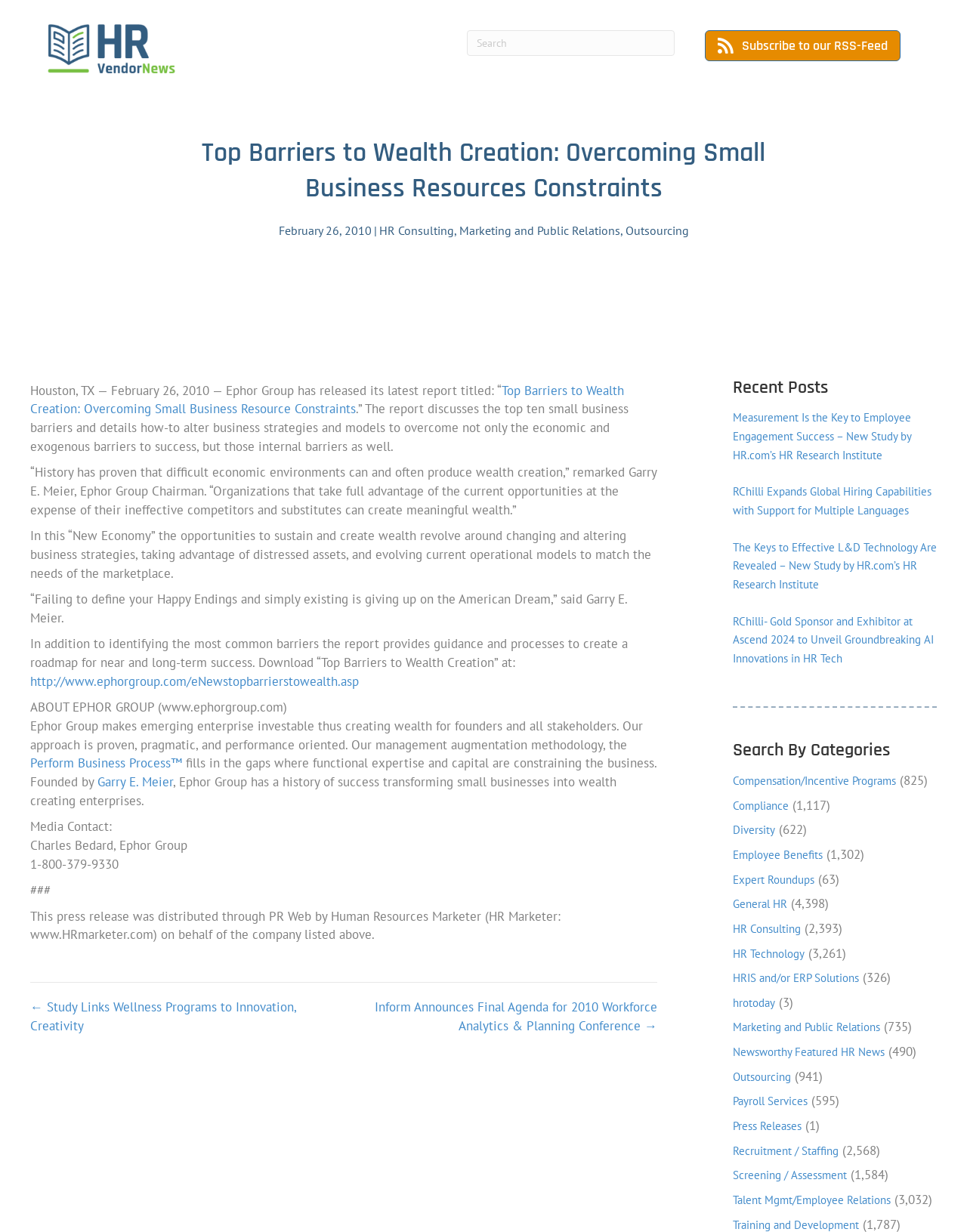Give a detailed overview of the webpage's appearance and contents.

This webpage appears to be a news article or press release from Ephor Group, a company that provides HR consulting services. At the top of the page, there is a logo and a search bar. Below the search bar, there is a heading that reads "Top Barriers to Wealth Creation: Overcoming Small Business Resources Constraints - HR Vendor News". 

On the left side of the page, there is a section that displays the date "February 26, 2010" and a series of links to different categories, including "HR Consulting", "Marketing and Public Relations", and "Outsourcing". 

The main content of the page is a news article that discusses the release of a report by Ephor Group, titled "Top Barriers to Wealth Creation: Overcoming Small Business Resource Constraints". The report identifies the top ten small business barriers and provides guidance on how to overcome them. The article includes quotes from Garry E. Meier, the Chairman of Ephor Group, and provides a link to download the report.

Below the article, there is a section that provides information about Ephor Group, including a description of their approach and a link to their website. There is also a section that lists recent posts, including links to other news articles and press releases.

On the right side of the page, there is a section that lists categories, including "Compensation/Incentive Programs", "Compliance", and "Diversity", each with a number in parentheses indicating the number of posts in that category. There are also links to other news articles and press releases in this section.

At the bottom of the page, there is a navigation section that allows users to navigate to previous or next posts.